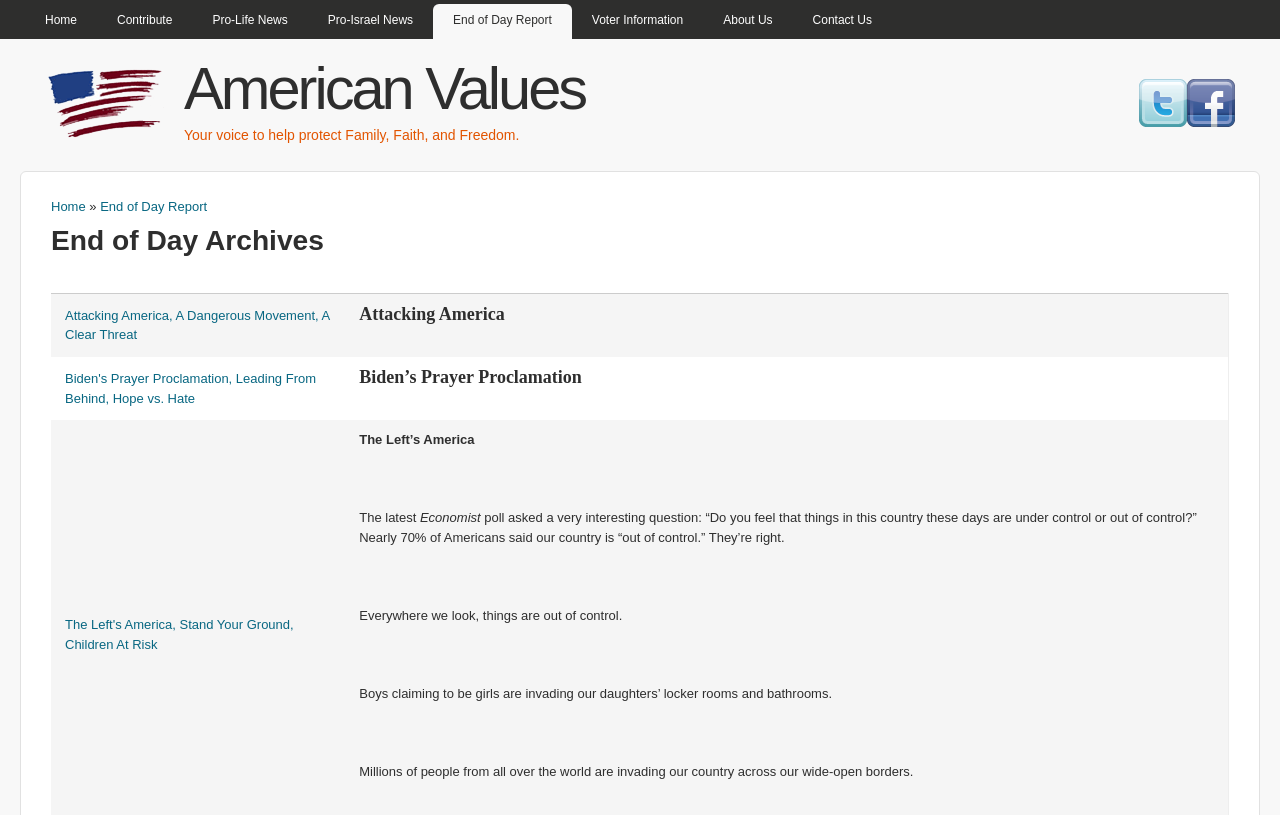Pinpoint the bounding box coordinates of the area that must be clicked to complete this instruction: "Read 'Attacking America, A Dangerous Movement, A Clear Threat' article".

[0.051, 0.378, 0.257, 0.42]